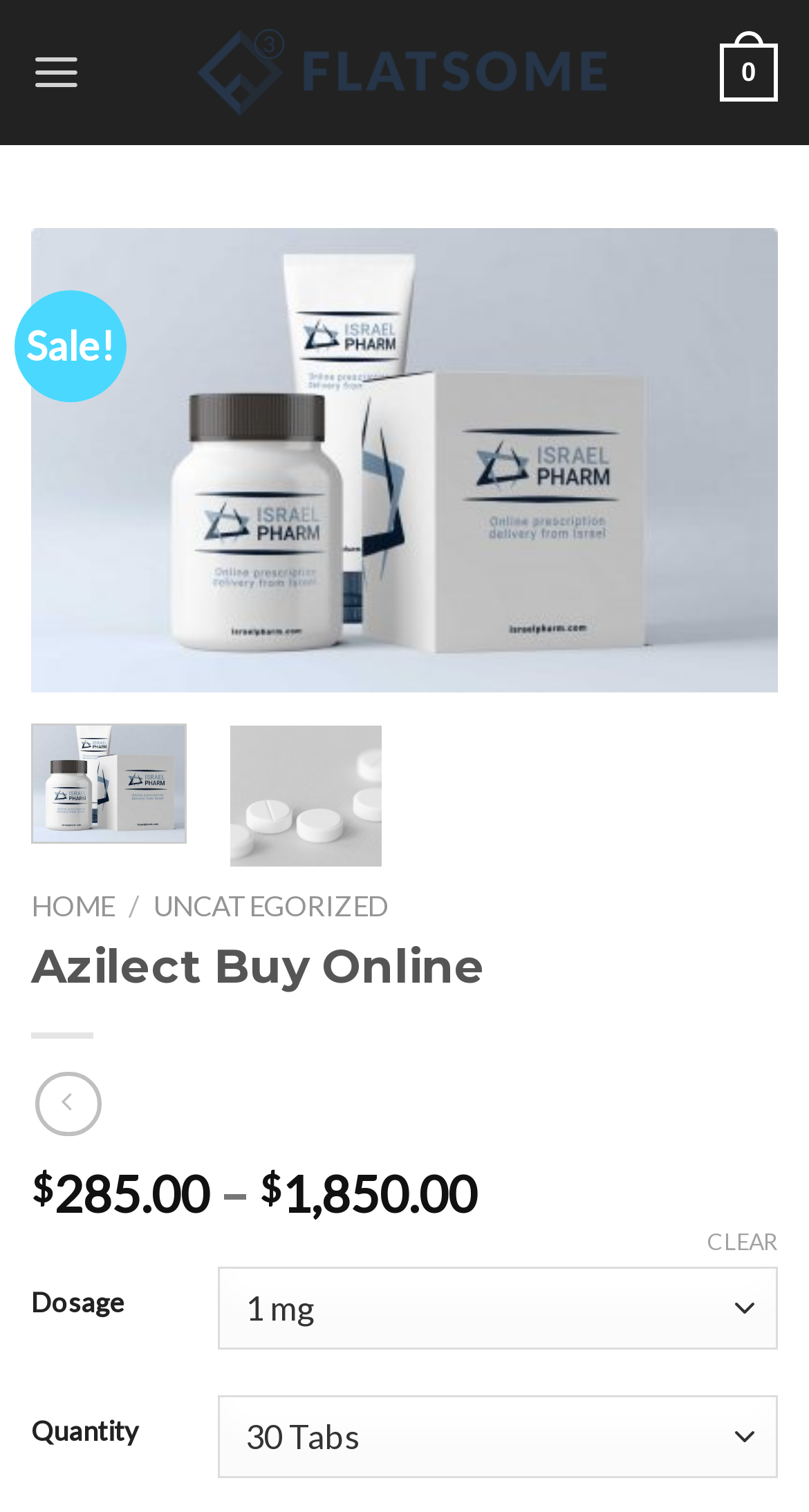Find and specify the bounding box coordinates that correspond to the clickable region for the instruction: "Select a dosage from the dropdown".

[0.27, 0.838, 0.962, 0.893]